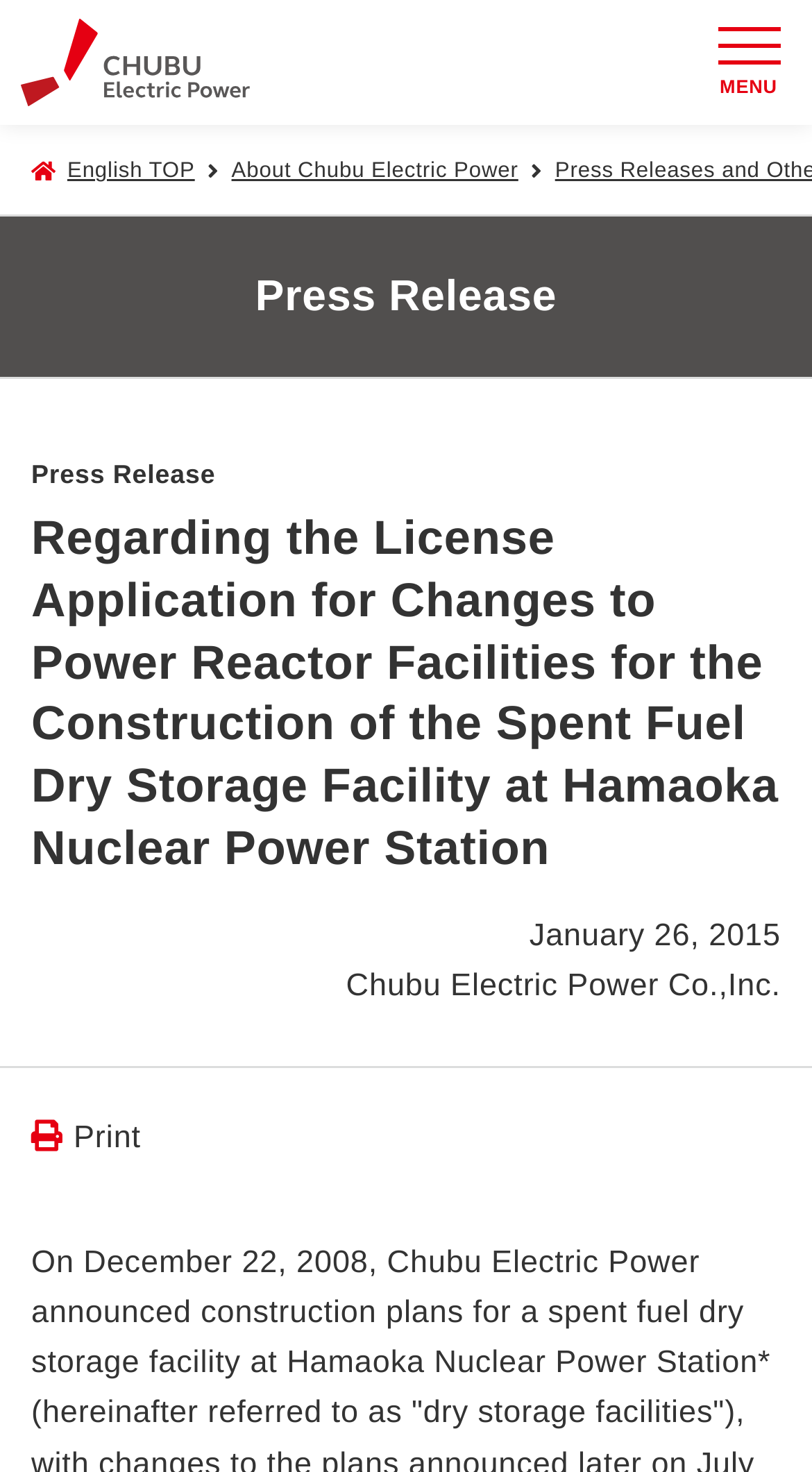Determine the bounding box for the HTML element described here: "About Chubu Electric Power". The coordinates should be given as [left, top, right, bottom] with each number being a float between 0 and 1.

[0.285, 0.109, 0.638, 0.124]